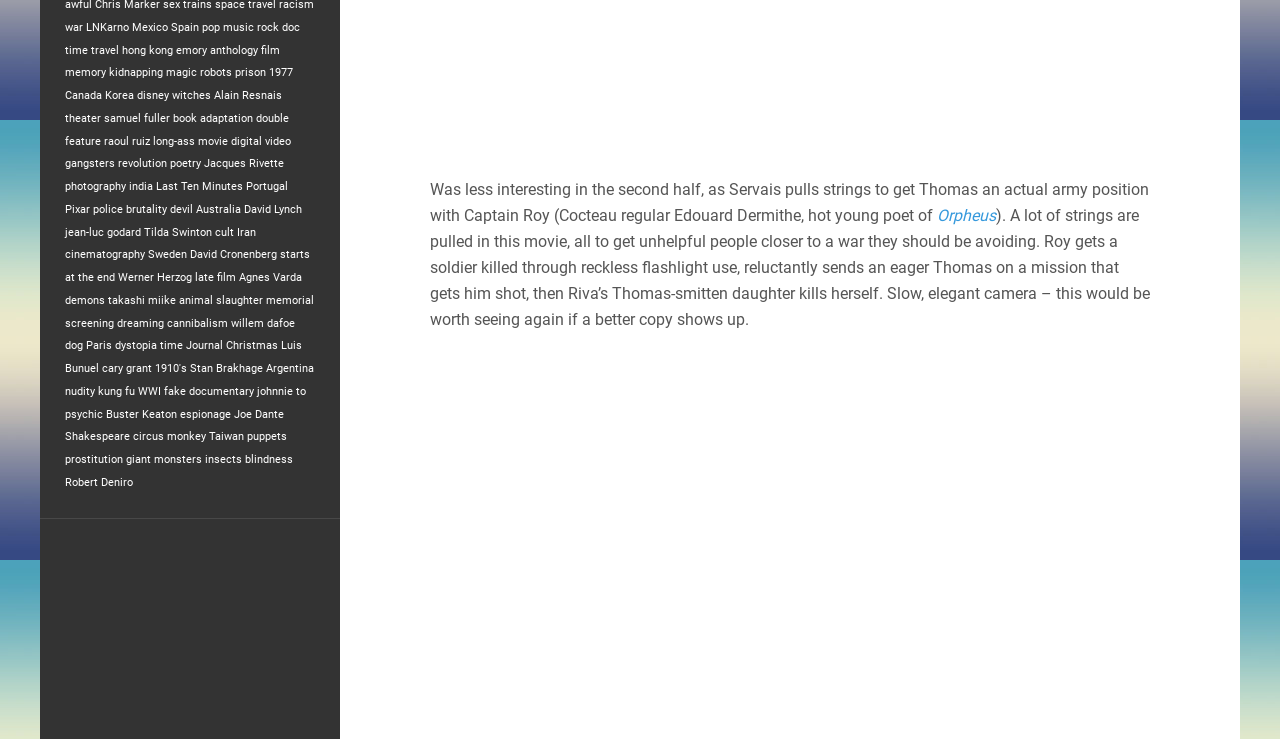Identify the bounding box for the UI element described as: "espionage". The coordinates should be four float numbers between 0 and 1, i.e., [left, top, right, bottom].

[0.141, 0.552, 0.18, 0.569]